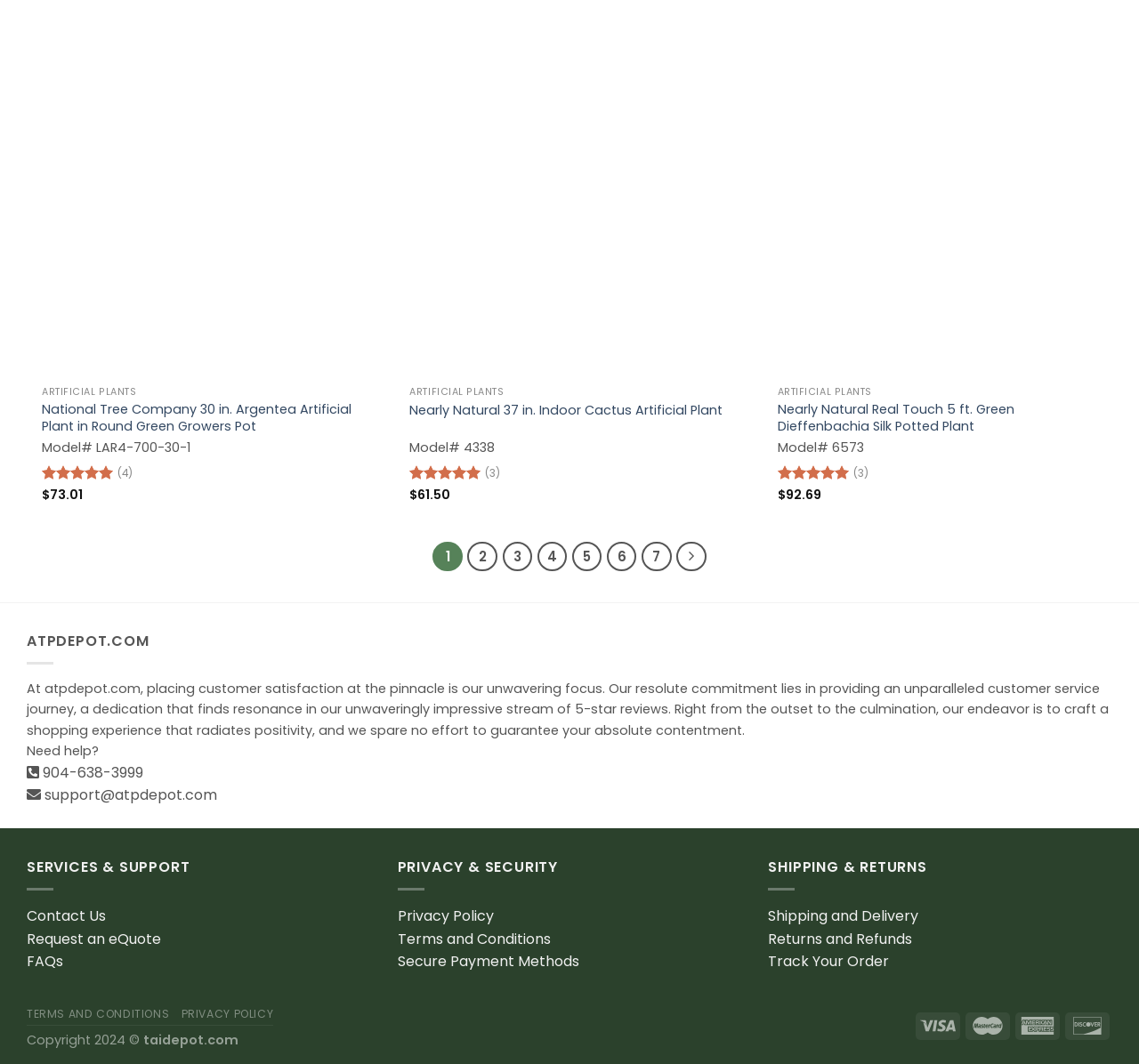Consider the image and give a detailed and elaborate answer to the question: 
What is the model number of the Nearly Natural Real Touch 5 ft. Green Dieffenbachia Silk Potted Plant?

I found the model number by looking at the StaticText element with the text 'Model# 6573' which is located near the image of the plant.